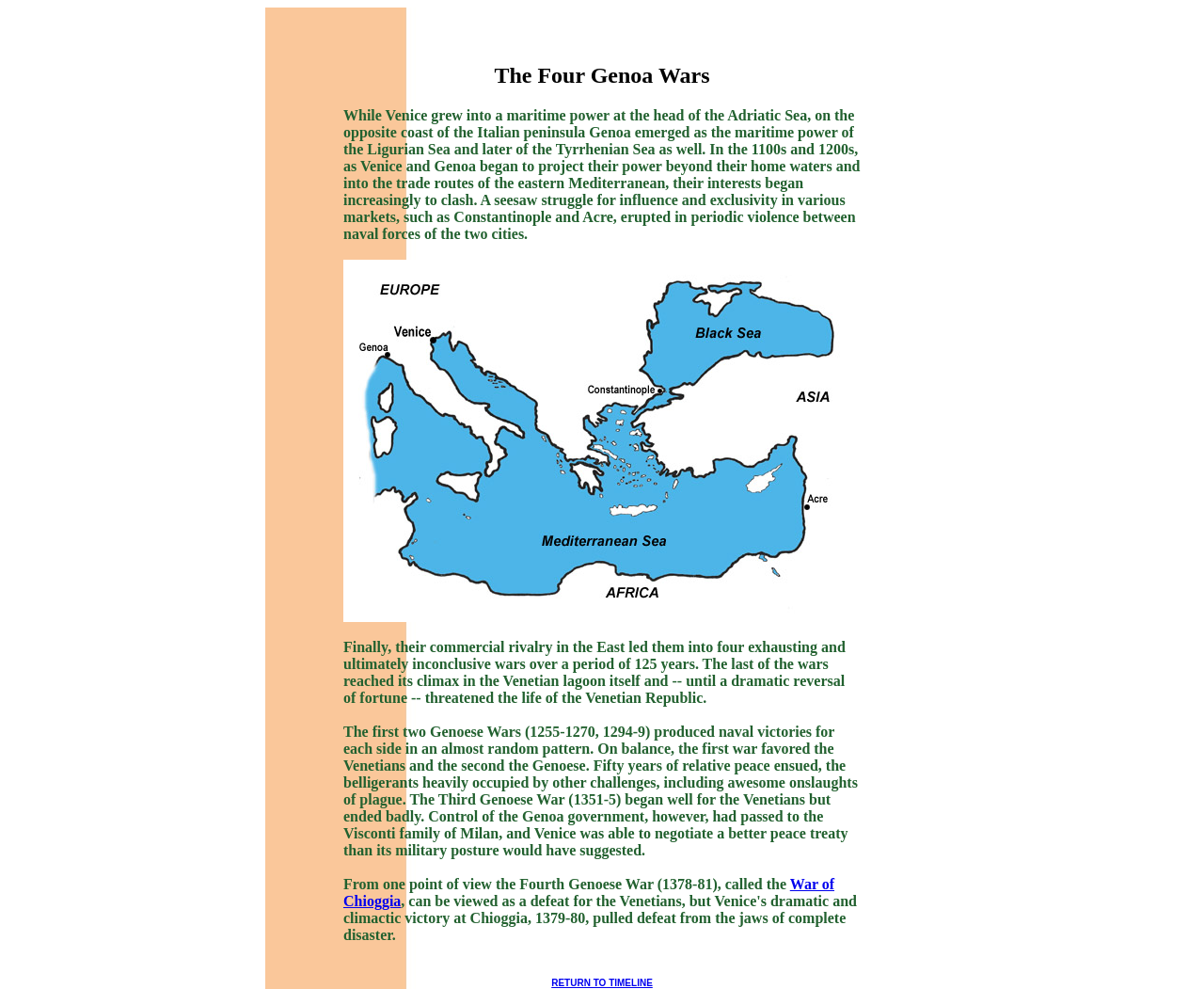Provide your answer in one word or a succinct phrase for the question: 
What is the name of the family that controlled the Genoa government during the Third Genoese War?

Visconti family